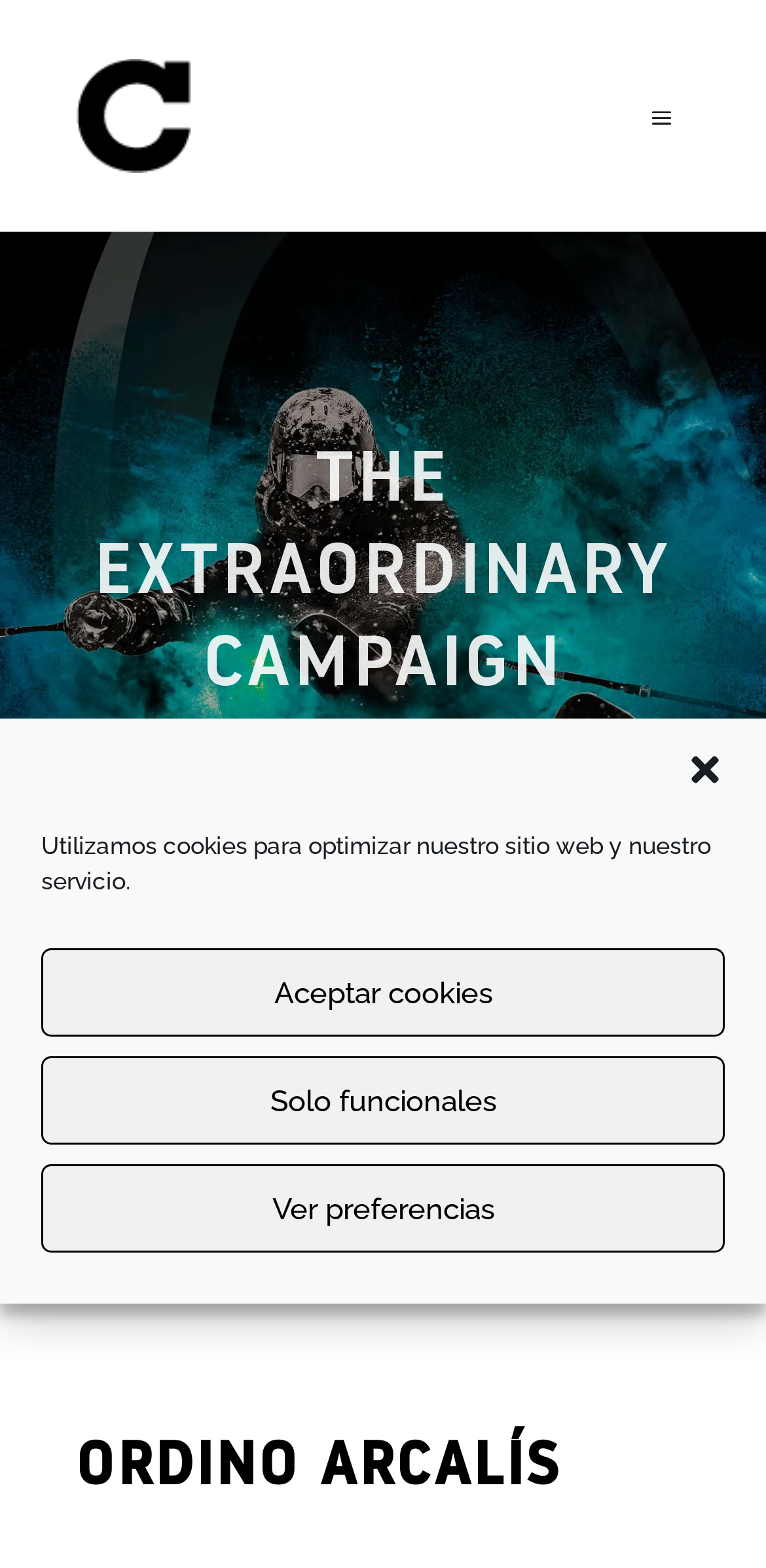Based on the image, please respond to the question with as much detail as possible:
What services were provided for the campaign?

I found the answer by looking at the StaticText element with the content 'Graphic design, Branding' which is located under the 'SERVICES' heading.